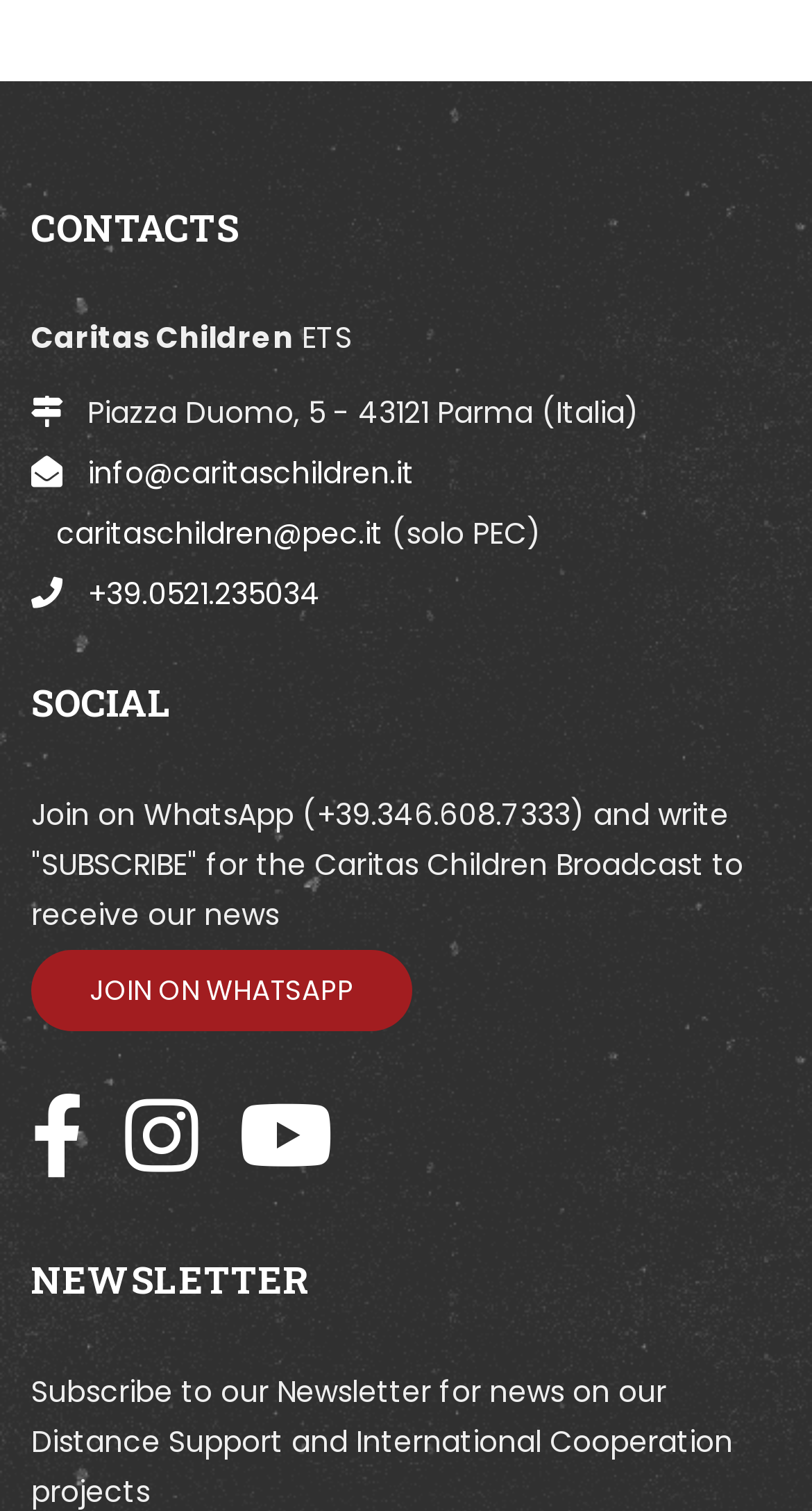Provide the bounding box coordinates, formatted as (top-left x, top-left y, bottom-right x, bottom-right y), with all values being floating point numbers between 0 and 1. Identify the bounding box of the UI element that matches the description: JOIN ON WHATSAPP

[0.038, 0.628, 0.508, 0.683]